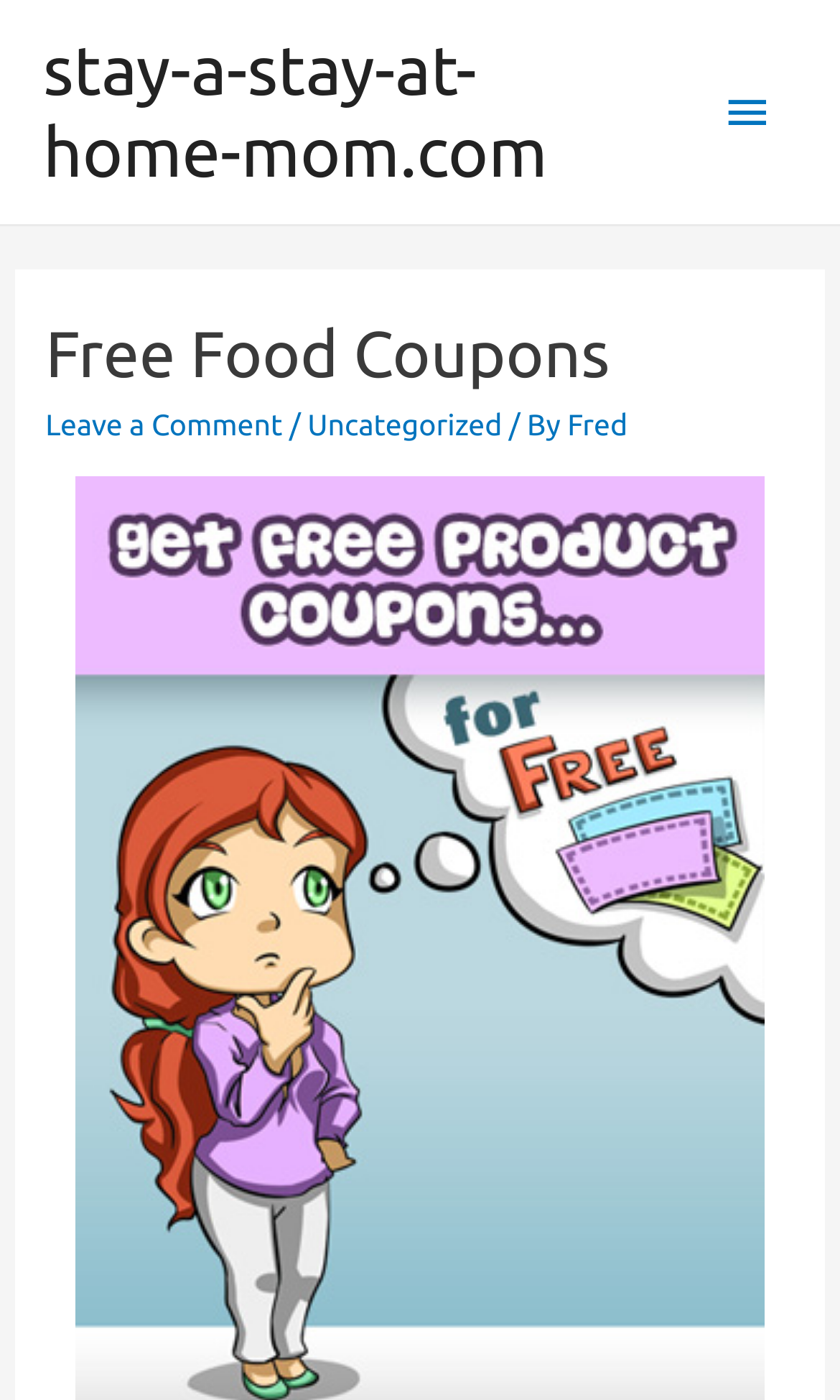Provide a thorough description of the webpage you see.

The webpage is about free food coupons, specifically for the year 2020. At the top left corner, there is a link to the website "stay-a-stay-at-home-mom.com". Next to it, on the top right corner, there is a main menu button that can be expanded to reveal more options. 

Below the main menu button, there is a header section that spans almost the entire width of the page. Within this section, there is a prominent heading that reads "Free Food Coupons". To the right of the heading, there are three links: "Leave a Comment", "Uncategorized", and "Fred", separated by forward slashes. The links are arranged horizontally, with "Leave a Comment" on the left and "Fred" on the right.